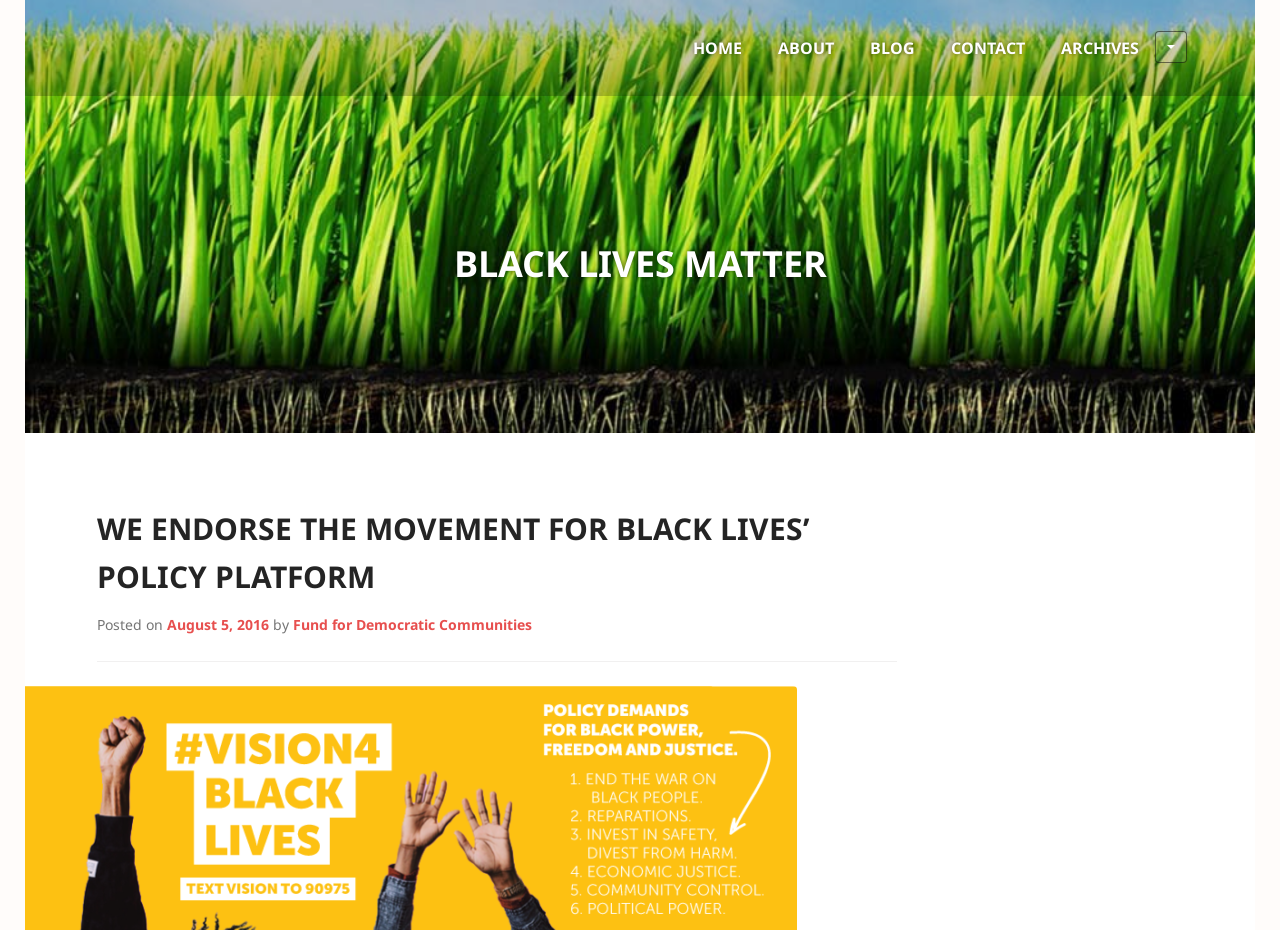Please answer the following question using a single word or phrase: 
What are the navigation menu items?

HOME, ABOUT, BLOG, CONTACT, ARCHIVES